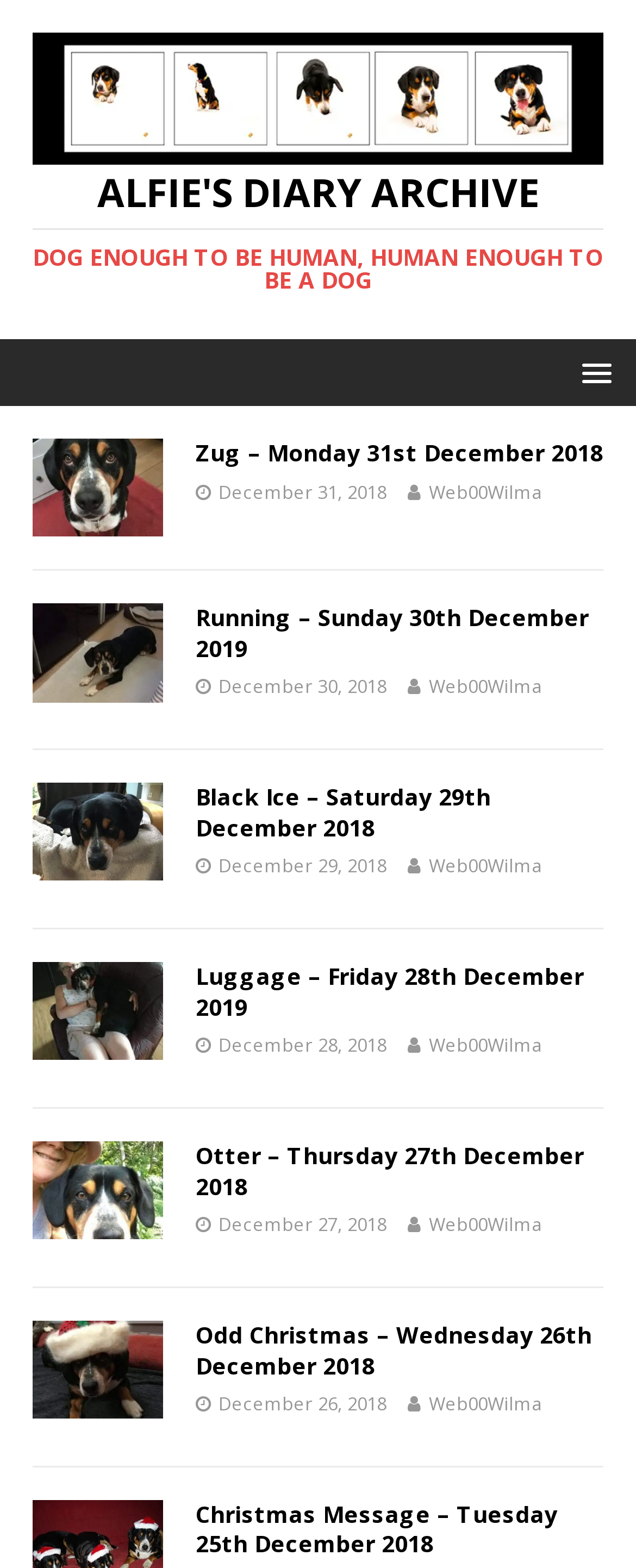What is the name of the author of the articles?
Examine the image and give a concise answer in one word or a short phrase.

Alfie